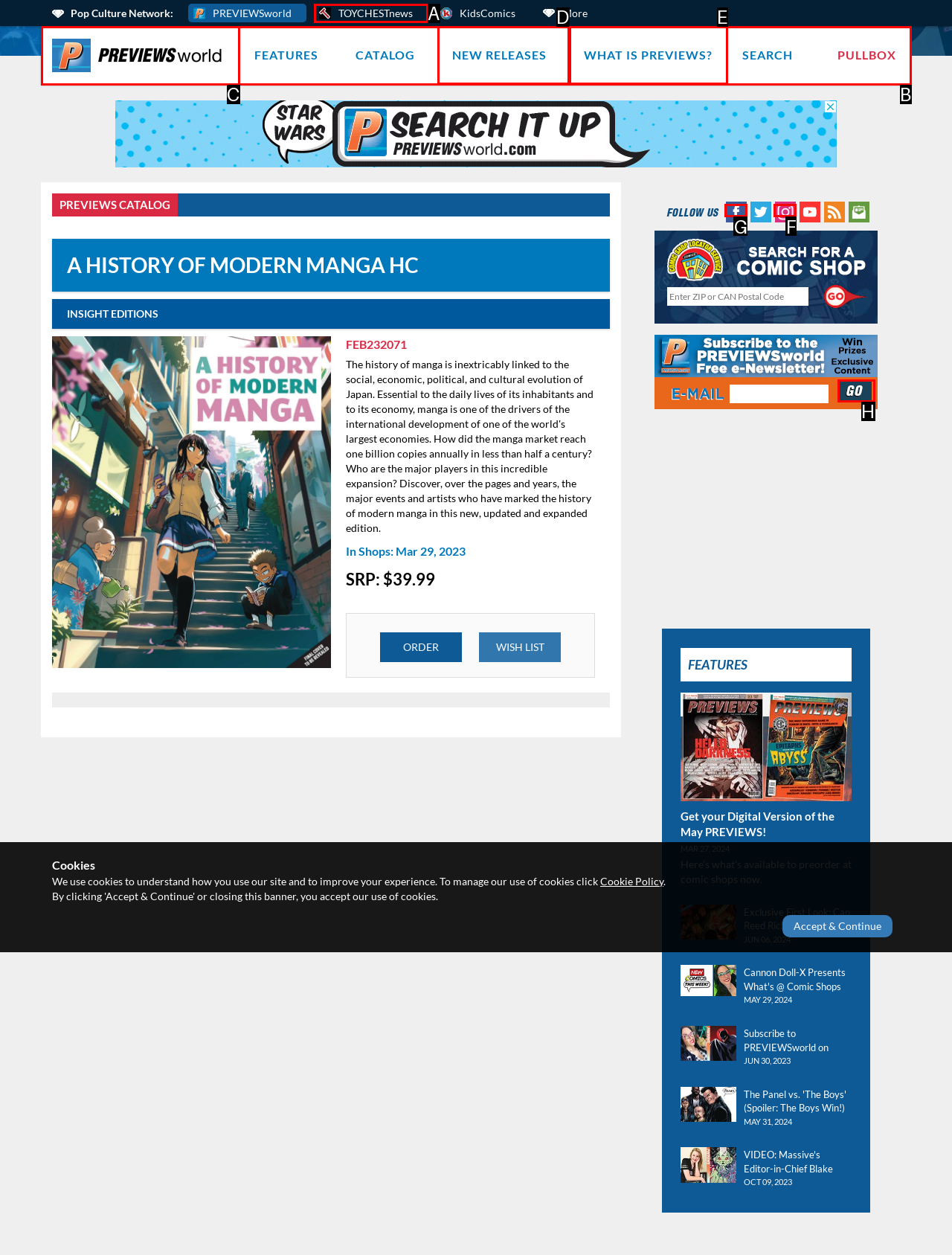Given the instruction: Follow PREVIEWSworld on Facebook, which HTML element should you click on?
Answer with the letter that corresponds to the correct option from the choices available.

G